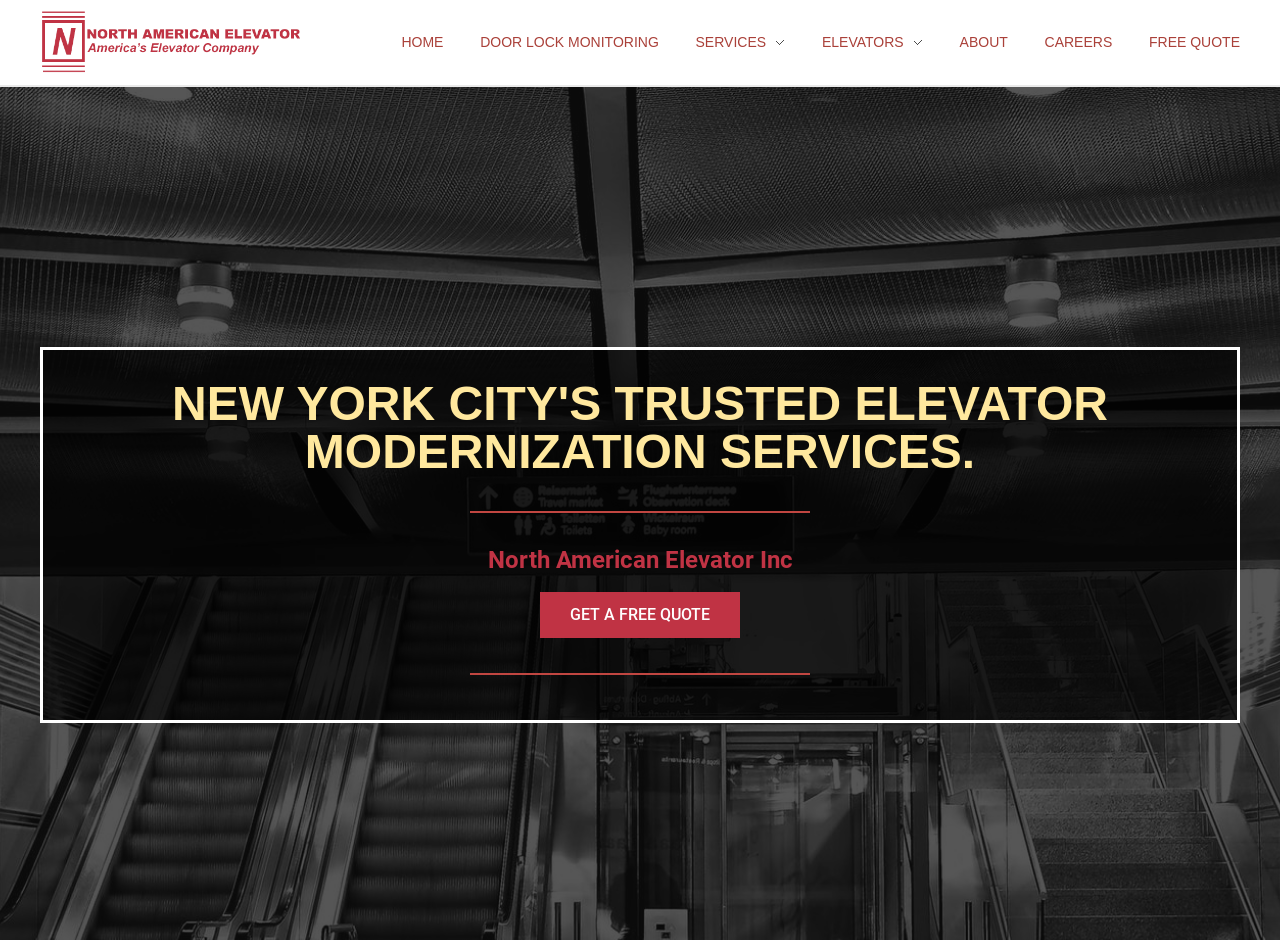Please determine the bounding box coordinates for the element with the description: "Door Lock Monitoring".

[0.361, 0.0, 0.529, 0.09]